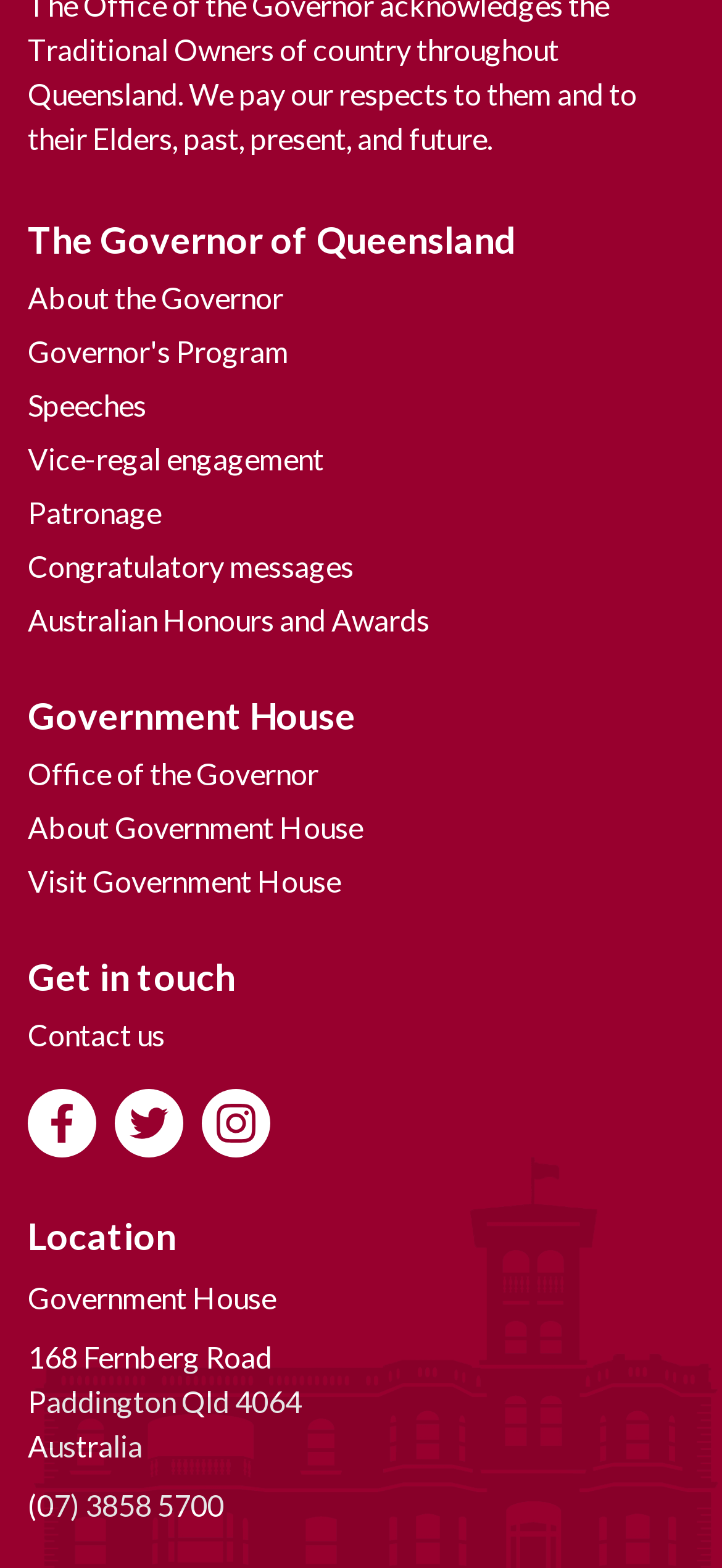Using the element description: "Follow us on Twitter", determine the bounding box coordinates for the specified UI element. The coordinates should be four float numbers between 0 and 1, [left, top, right, bottom].

[0.159, 0.695, 0.254, 0.739]